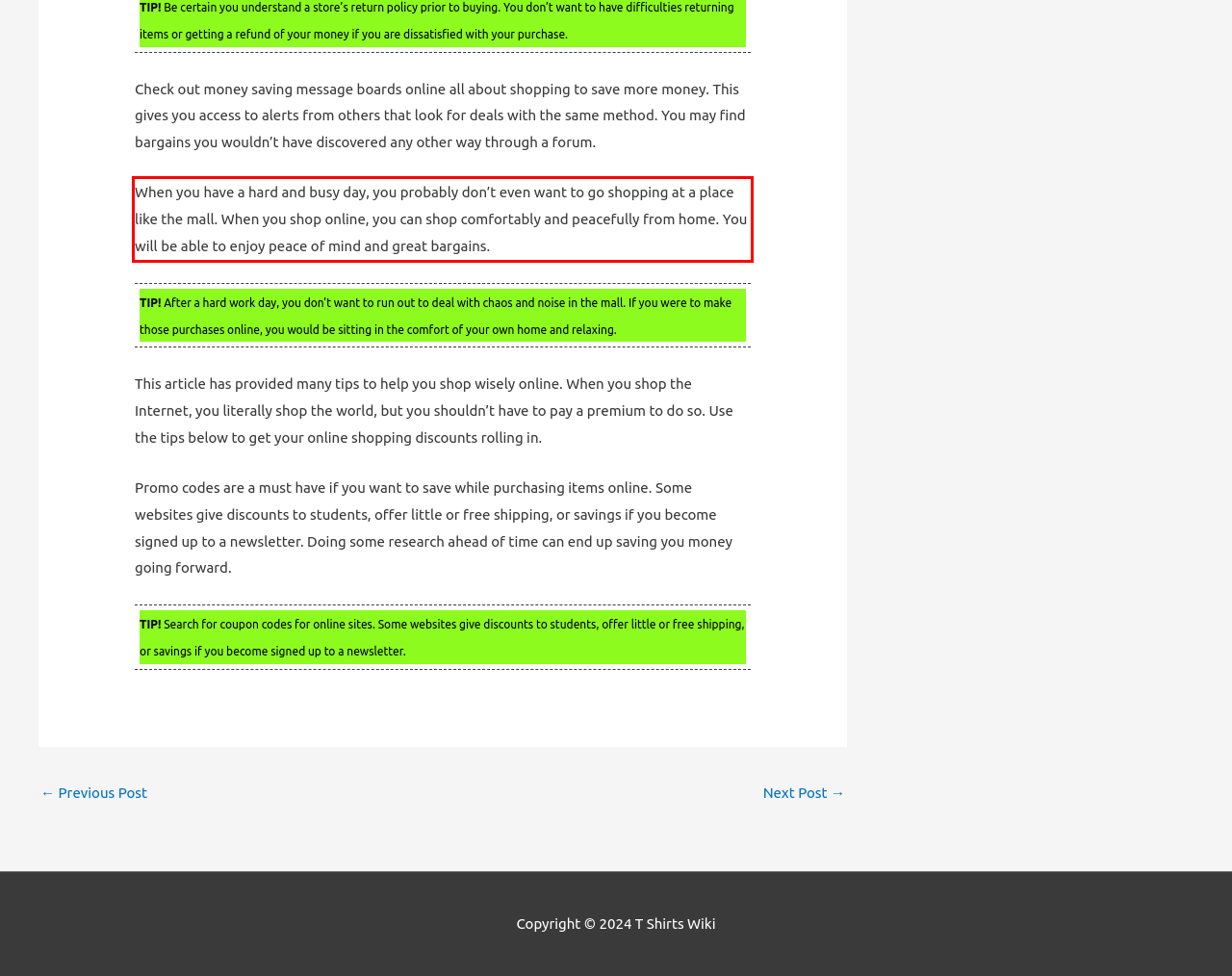Please identify the text within the red rectangular bounding box in the provided webpage screenshot.

When you have a hard and busy day, you probably don’t even want to go shopping at a place like the mall. When you shop online, you can shop comfortably and peacefully from home. You will be able to enjoy peace of mind and great bargains.